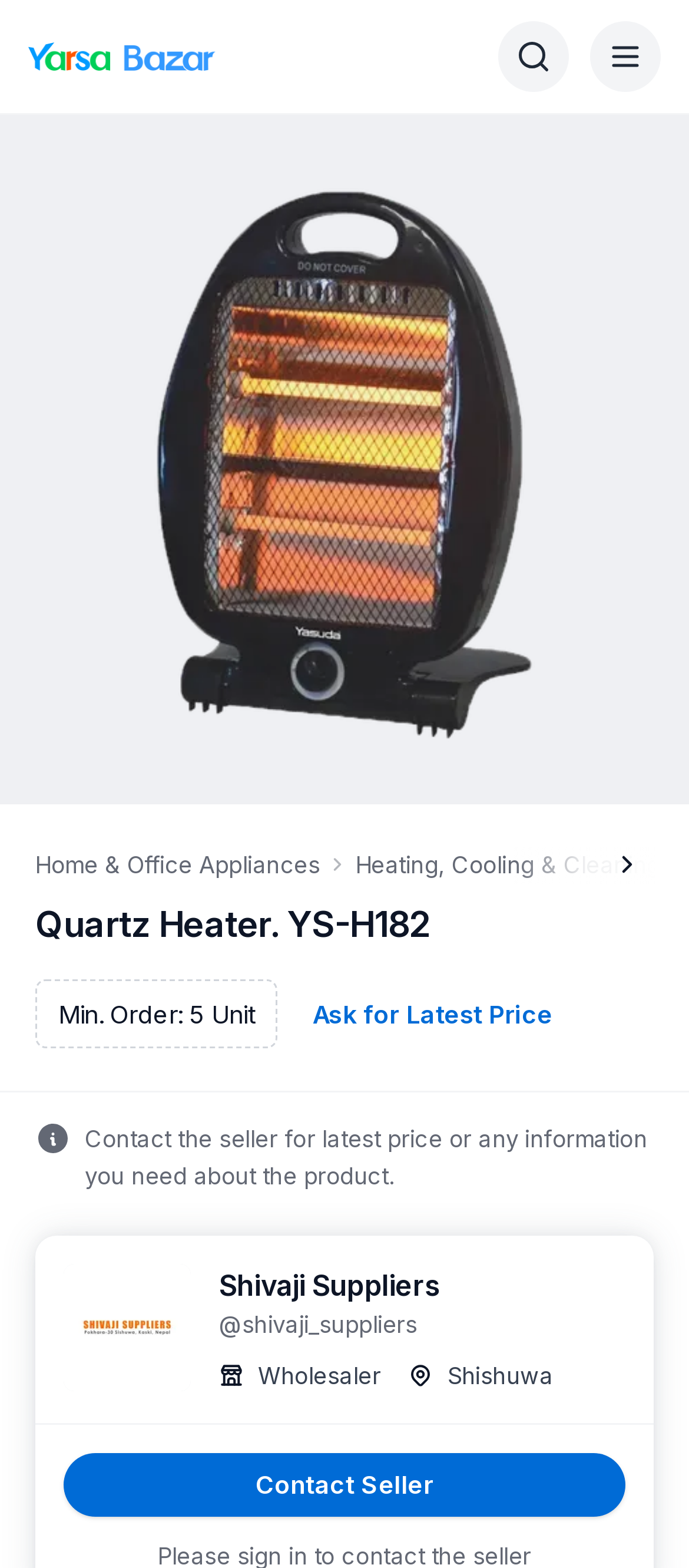What is the action of the 'Contact Seller' button?
Please provide a single word or phrase as your answer based on the screenshot.

To contact the seller